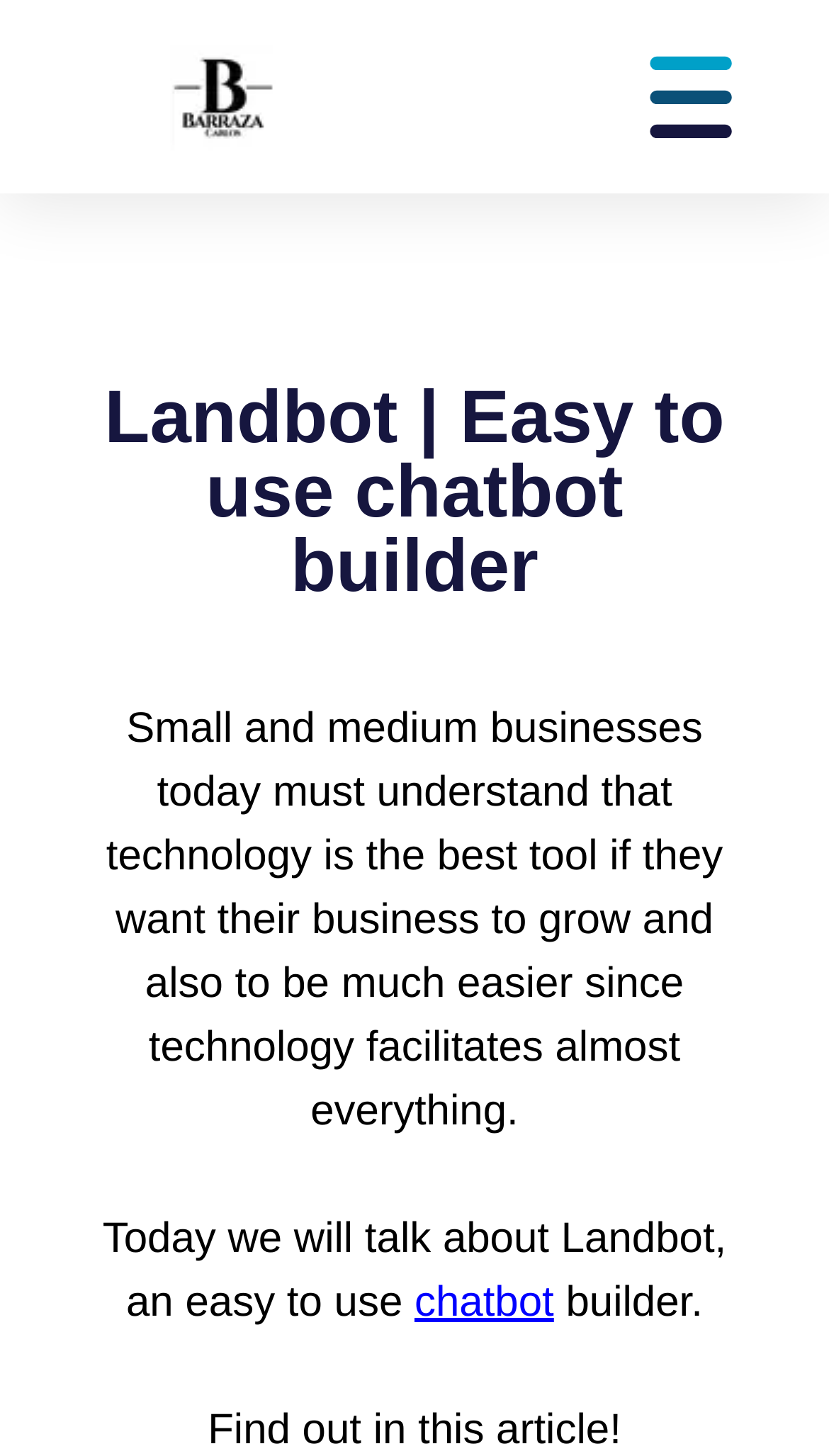Identify the main title of the webpage and generate its text content.

Landbot | Easy to use chatbot builder